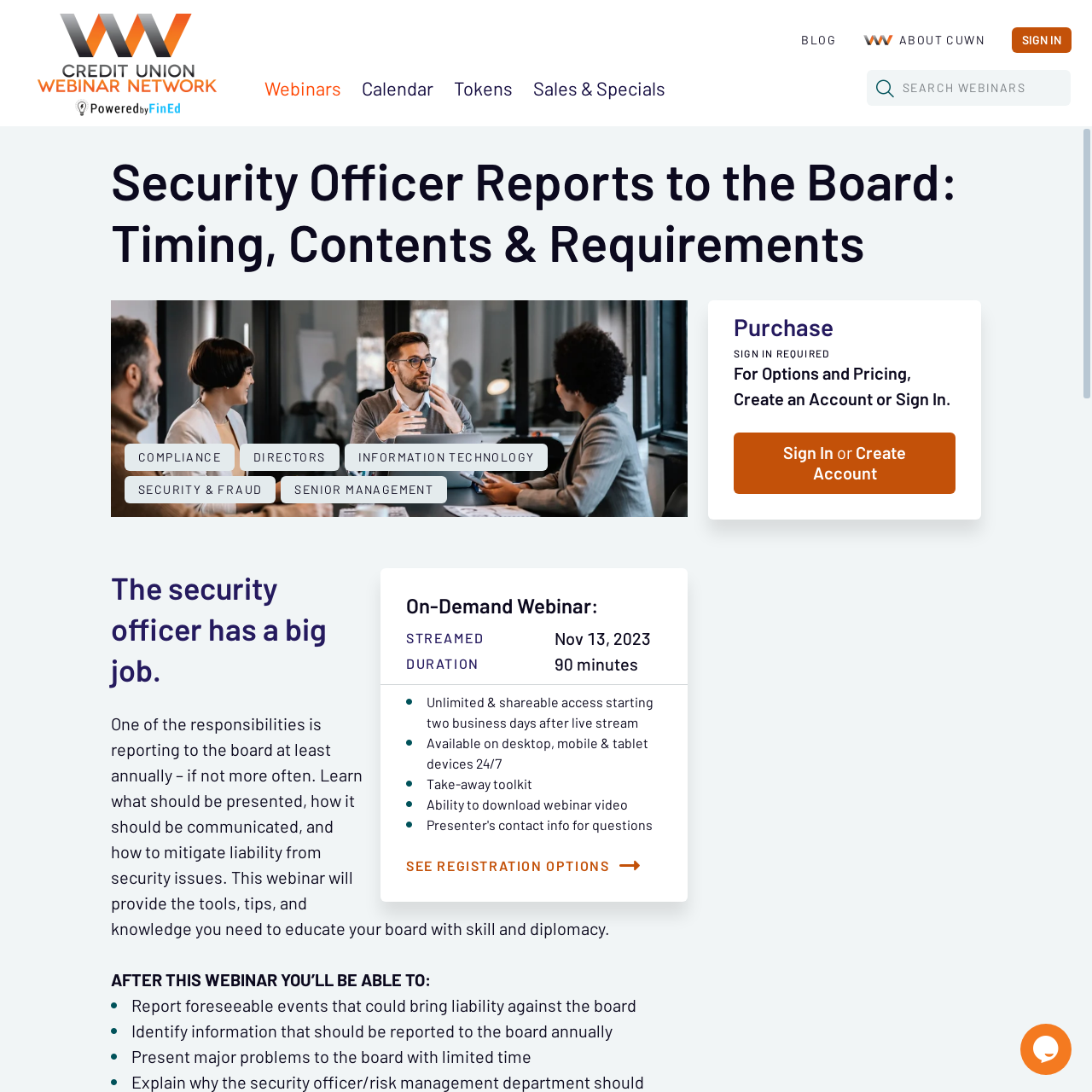Please answer the following question using a single word or phrase: 
What is the topic of the on-demand webinar?

Security Officer Reports to the Board